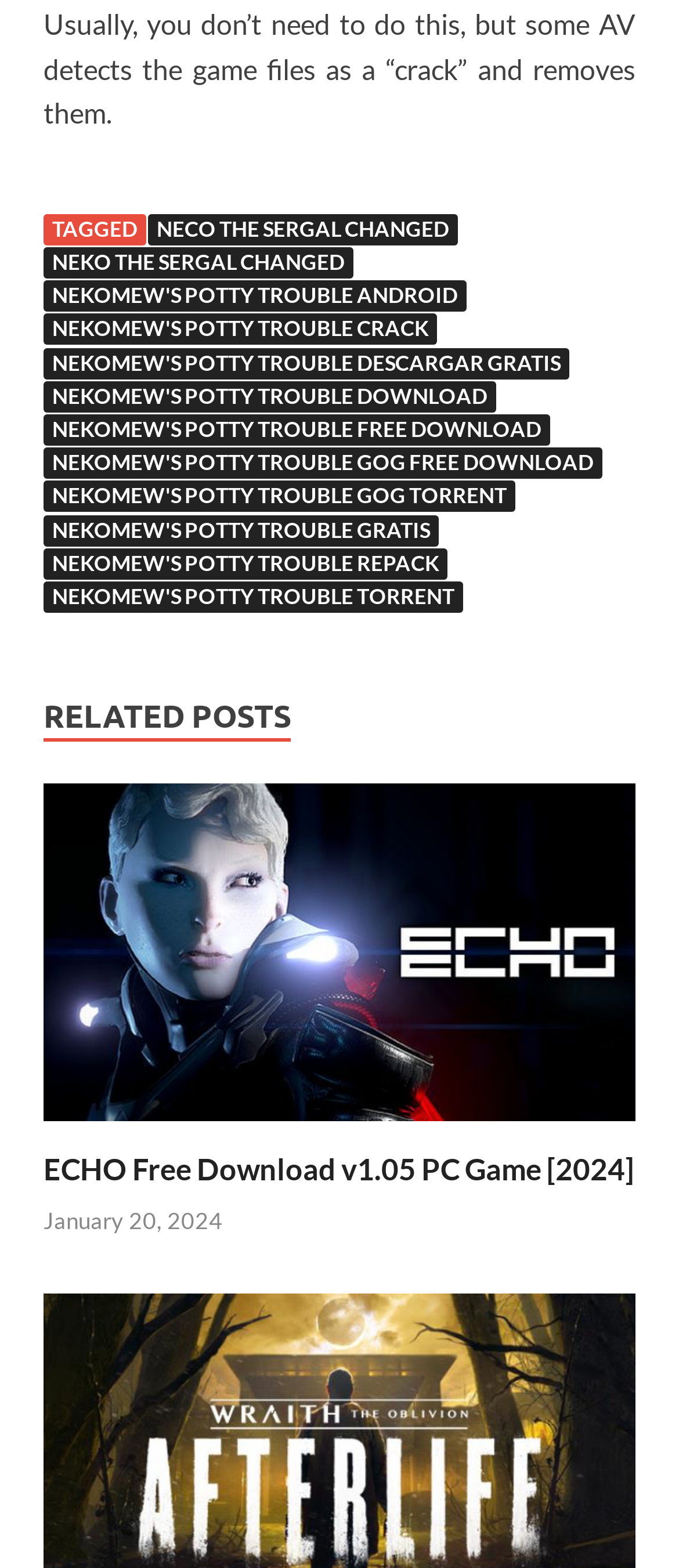What is the category of the posts?
Respond to the question with a single word or phrase according to the image.

RELATED POSTS